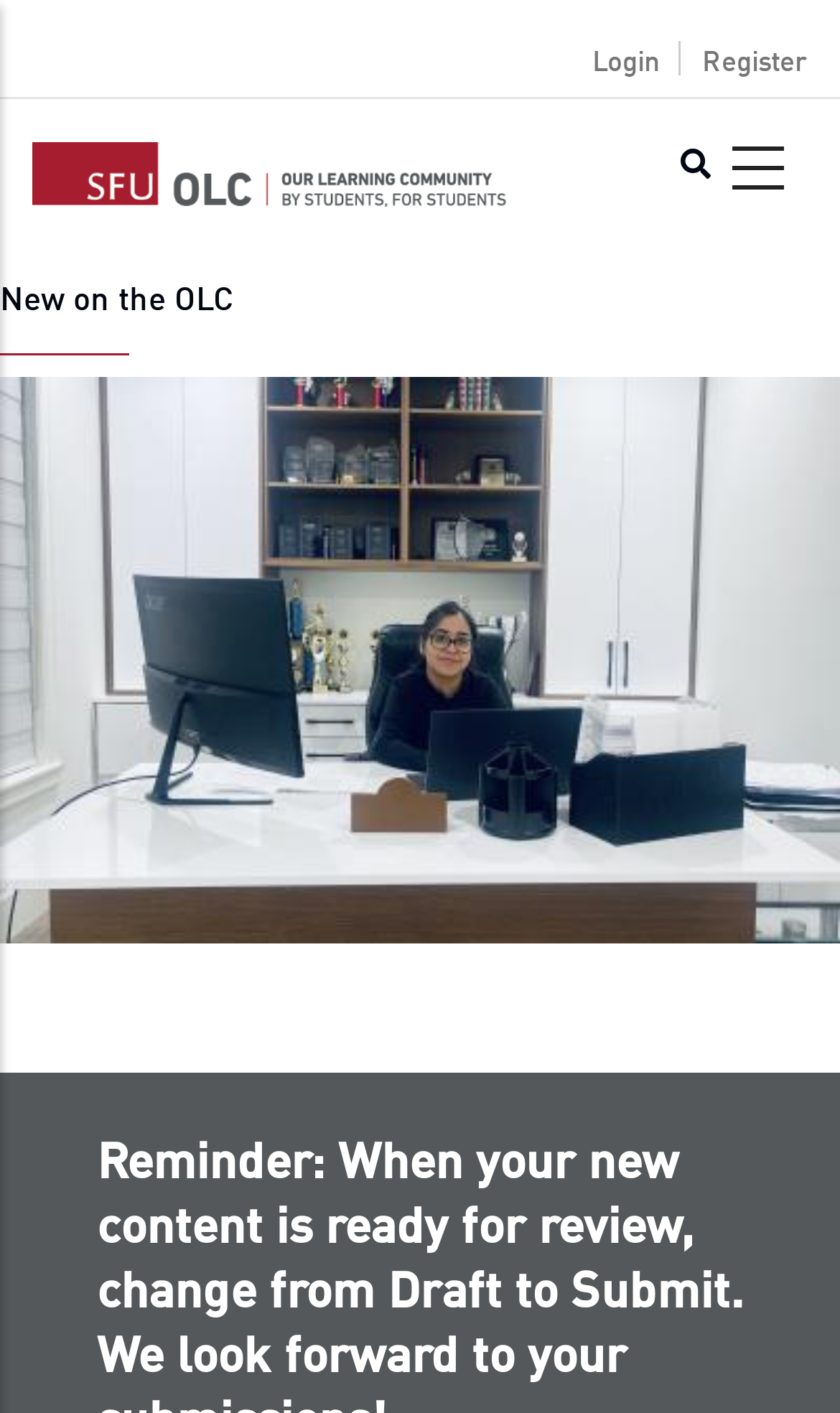What is the purpose of the 'Skip to main content' link?
Look at the screenshot and provide an in-depth answer.

The 'Skip to main content' link is likely provided for accessibility purposes, allowing users to bypass the navigation menu and jump directly to the main content of the webpage, making it easier for users with disabilities to access the content.